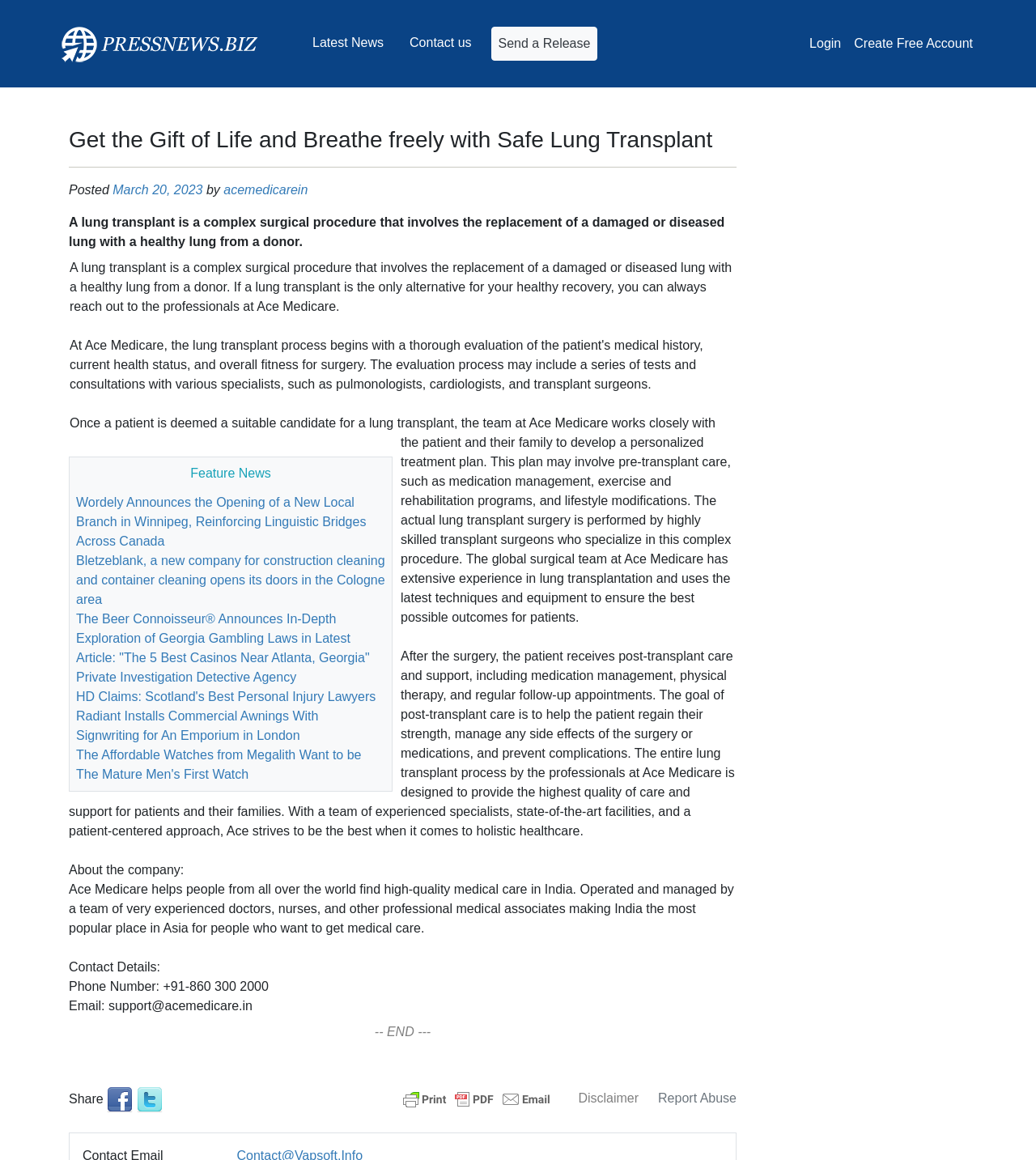What is a lung transplant?
Using the picture, provide a one-word or short phrase answer.

Replacement of damaged lung with healthy one